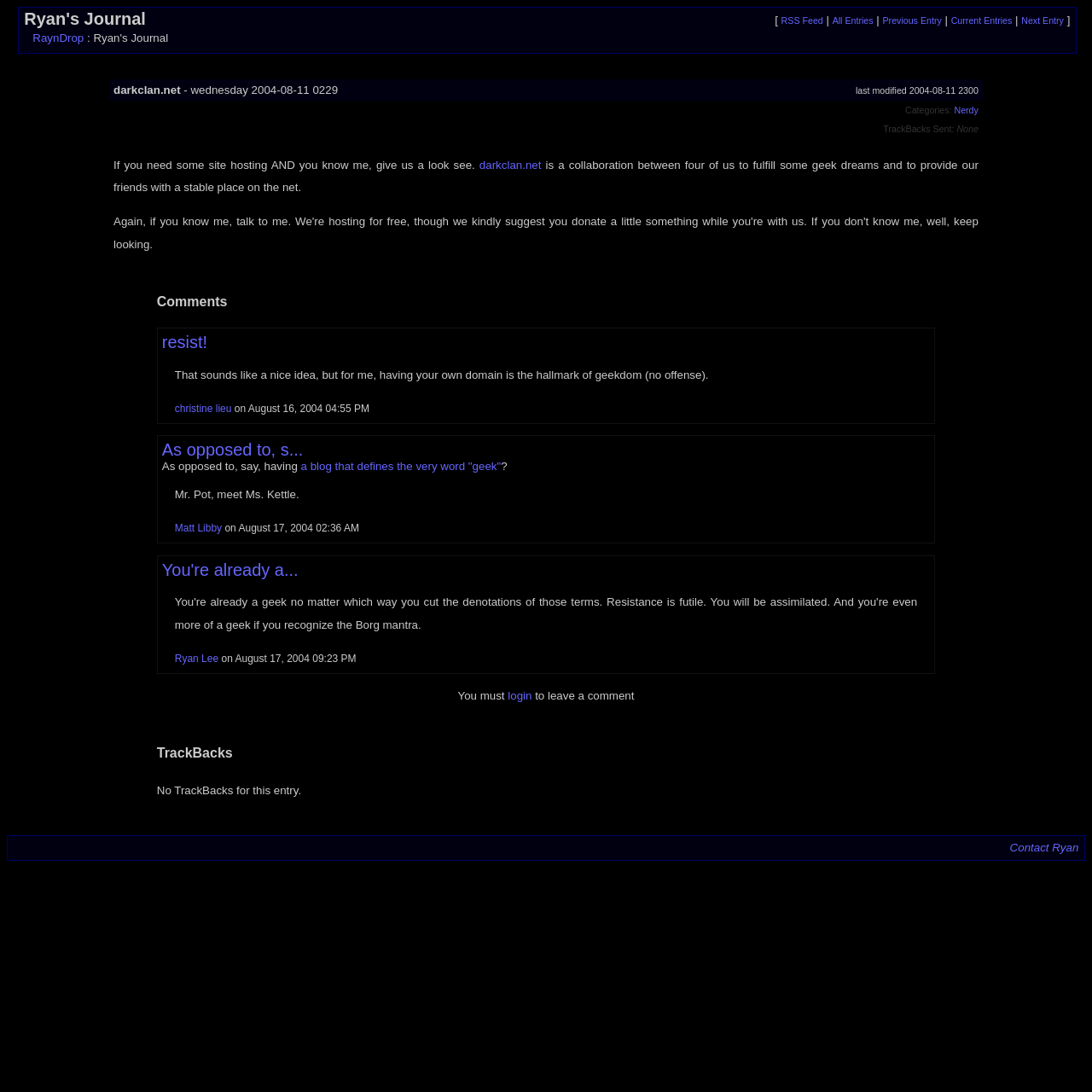Identify the bounding box for the described UI element. Provide the coordinates in (top-left x, top-left y, bottom-right x, bottom-right y) format with values ranging from 0 to 1: CO2 OIL VAPE CARTRIDGES

None